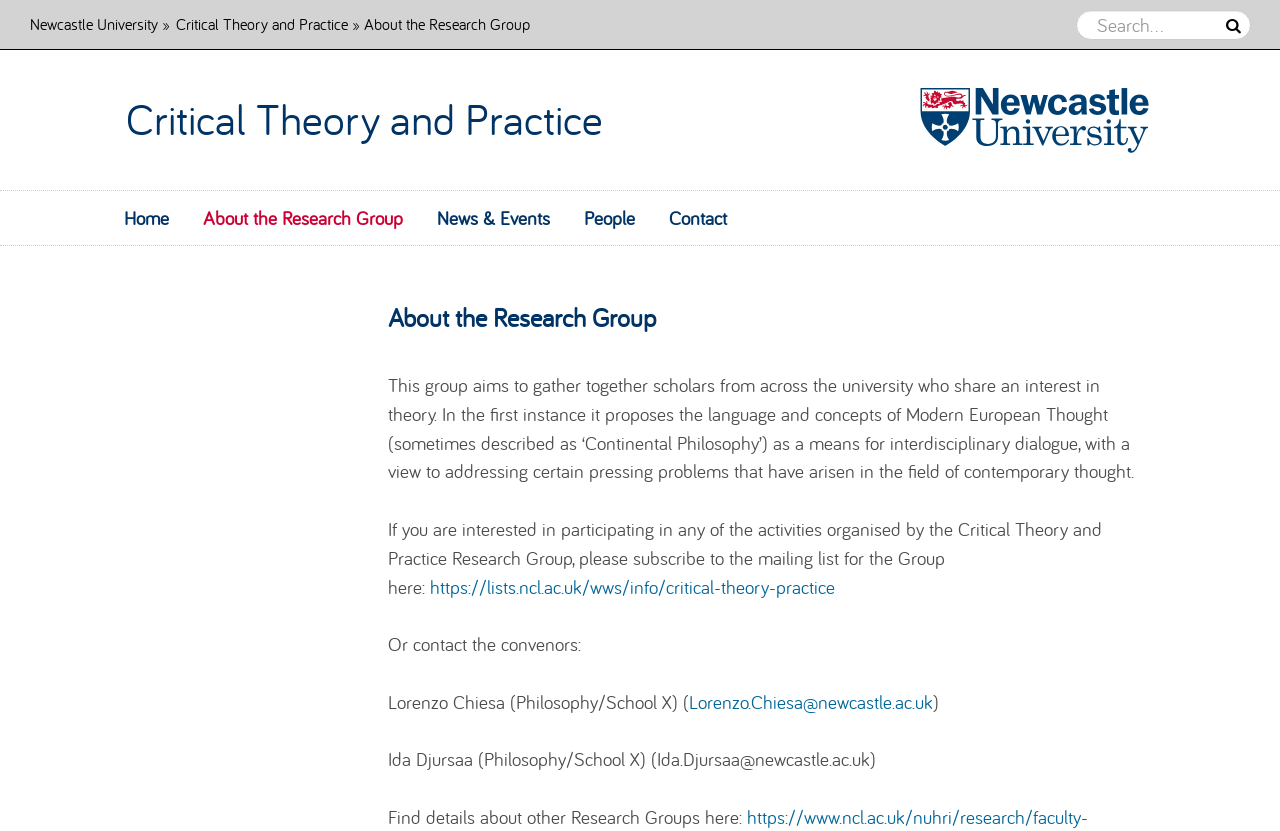Identify the bounding box coordinates of the section that should be clicked to achieve the task described: "Visit Newcastle University website".

[0.023, 0.016, 0.123, 0.041]